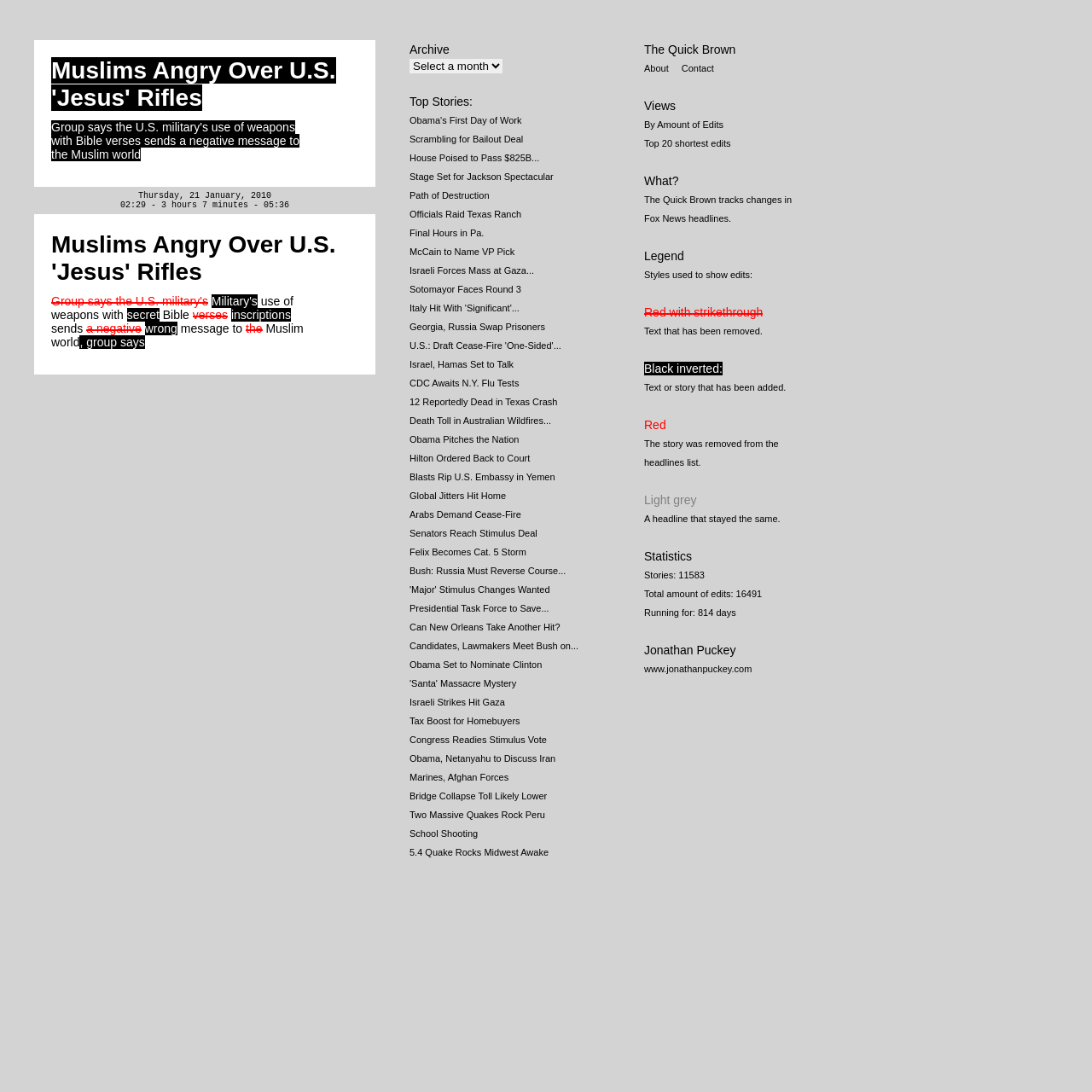What is the purpose of The Quick Brown?
Look at the image and respond with a one-word or short-phrase answer.

Tracking changes in Fox News headlines